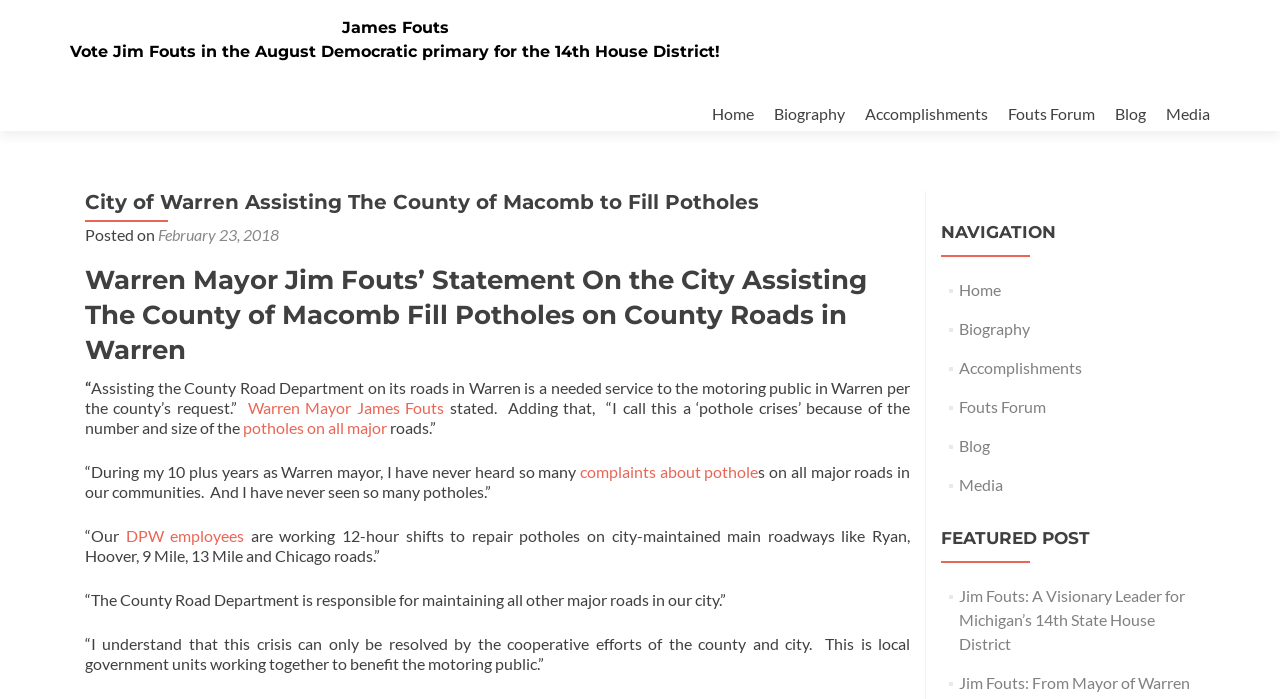Please respond to the question with a concise word or phrase:
What is the purpose of the City of Warren's assistance to the County of Macomb?

To fill potholes